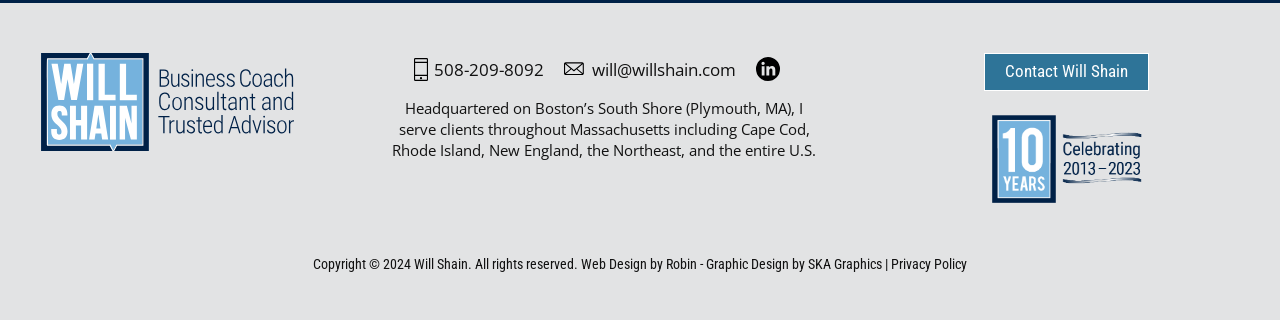Give a short answer using one word or phrase for the question:
Who designed the website?

Robin